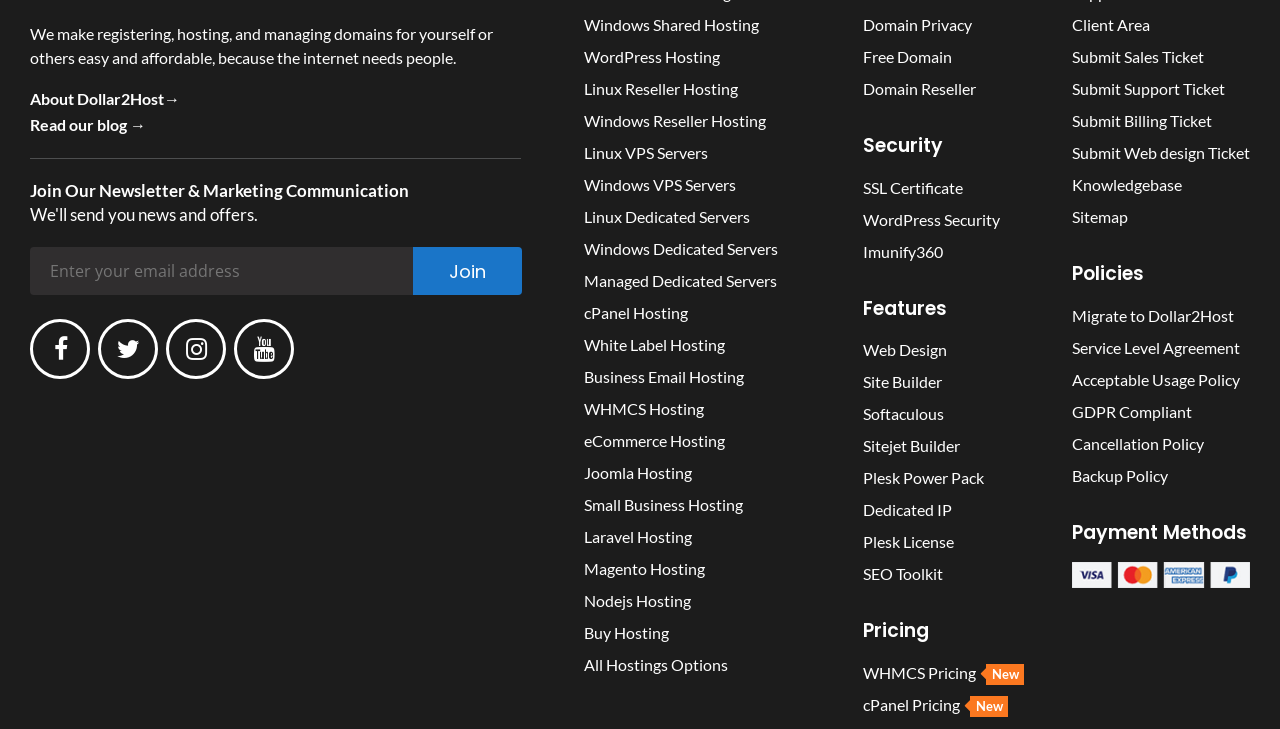Determine the bounding box coordinates for the area that needs to be clicked to fulfill this task: "Click on the 'Join' button". The coordinates must be given as four float numbers between 0 and 1, i.e., [left, top, right, bottom].

[0.323, 0.339, 0.408, 0.405]